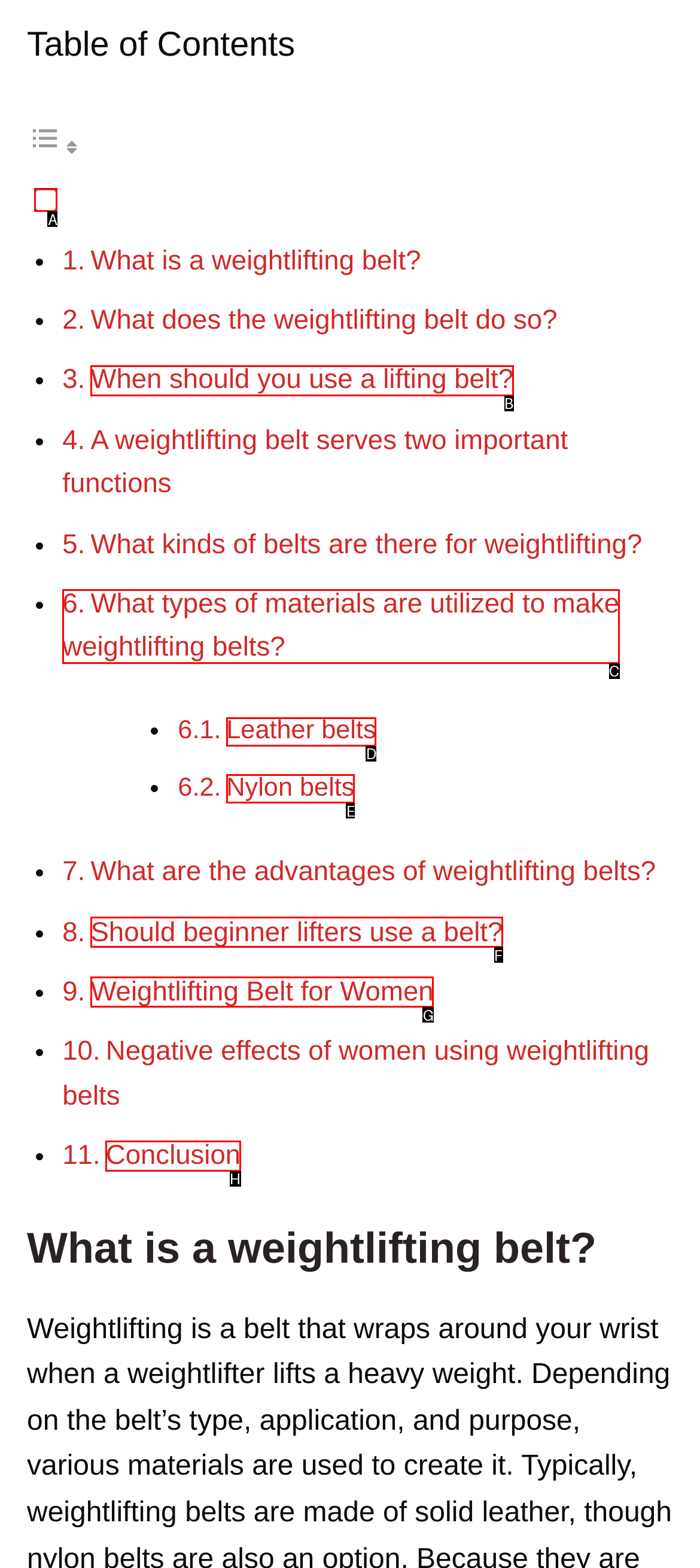Tell me which letter corresponds to the UI element that will allow you to Check 'Toggle'. Answer with the letter directly.

A